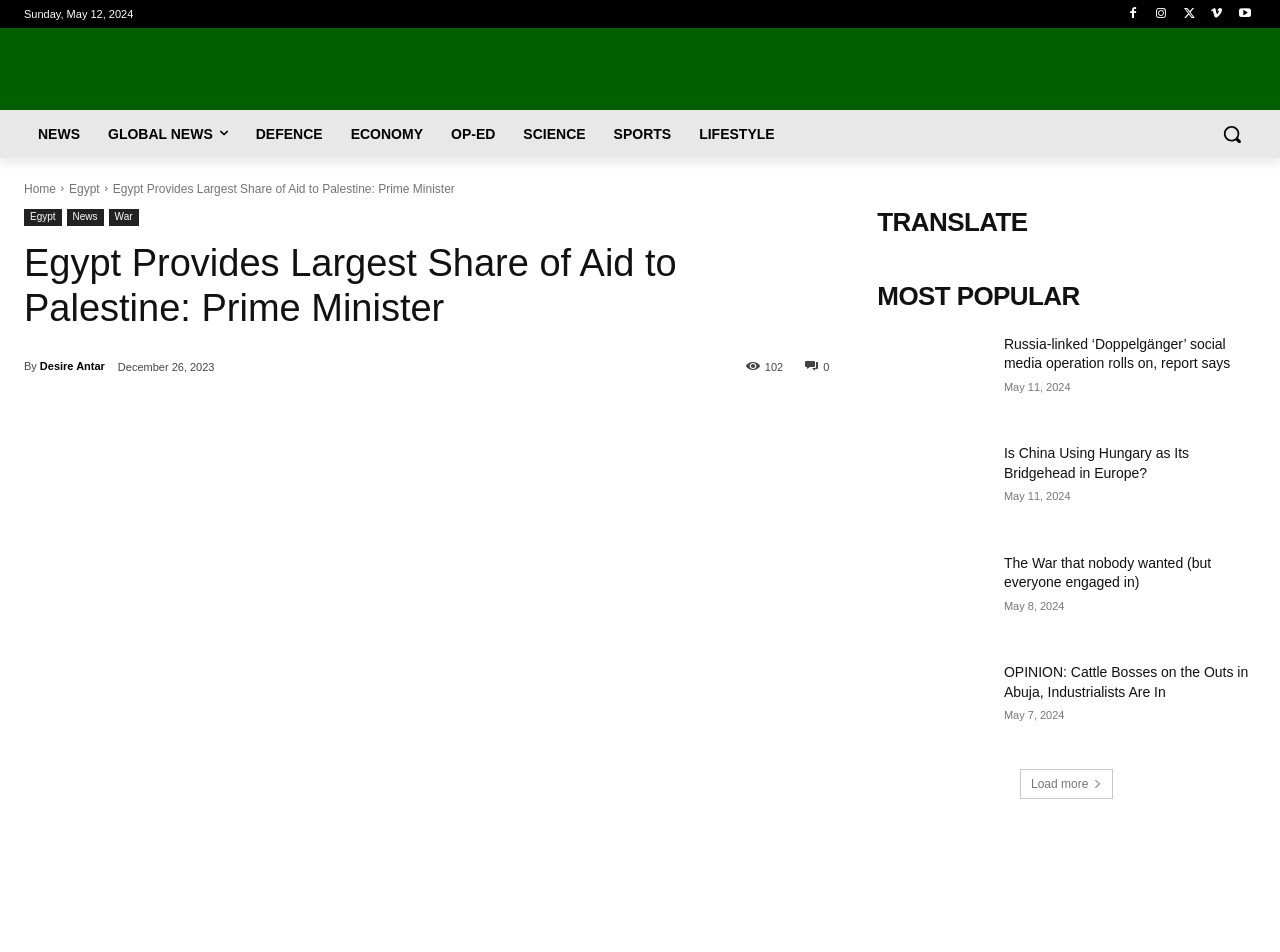Kindly determine the bounding box coordinates of the area that needs to be clicked to fulfill this instruction: "Read the article about Egypt providing aid to Palestine".

[0.088, 0.191, 0.355, 0.205]